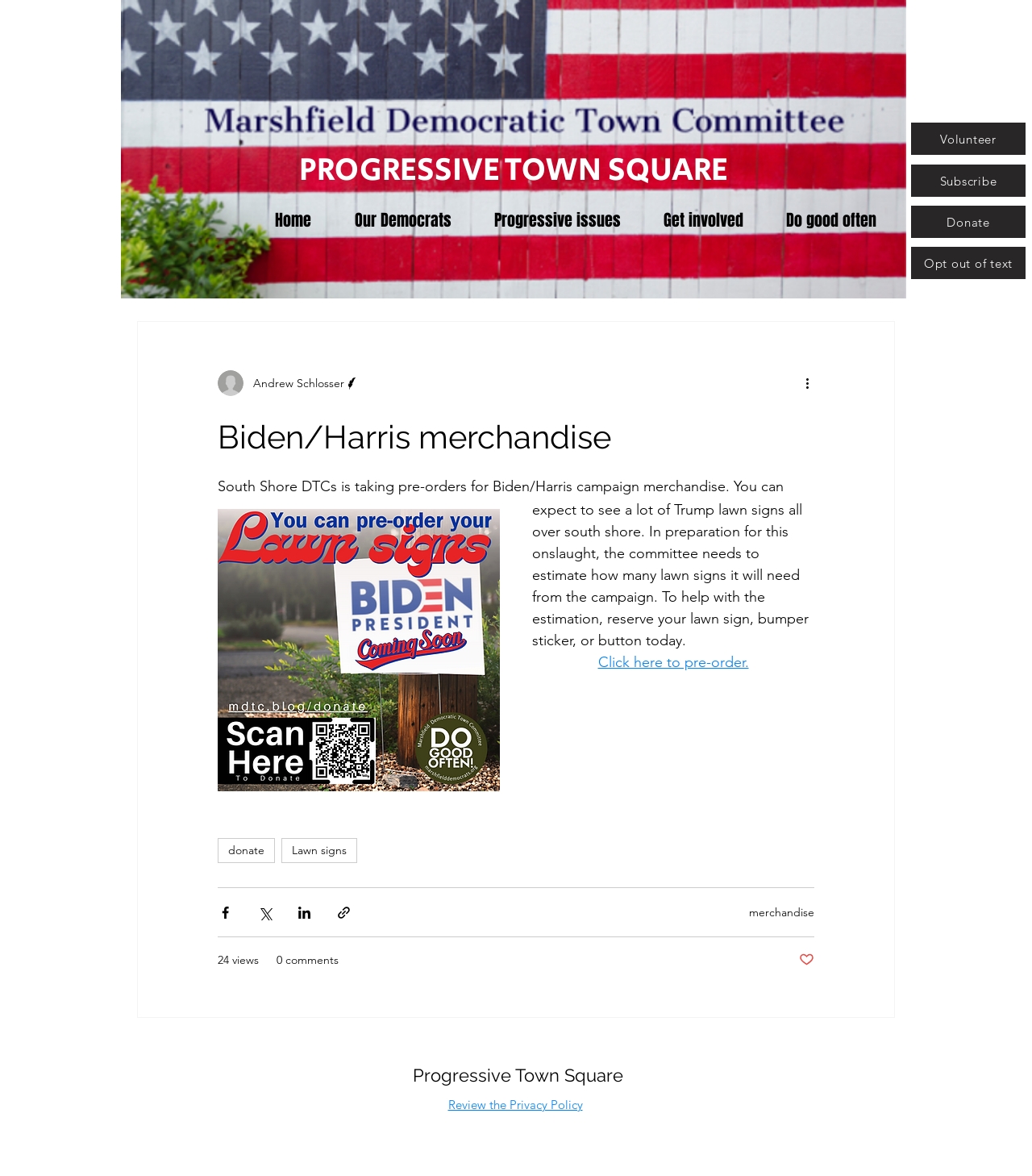Given the element description, predict the bounding box coordinates in the format (top-left x, top-left y, bottom-right x, bottom-right y), using floating point numbers between 0 and 1: Donate

[0.883, 0.175, 0.994, 0.202]